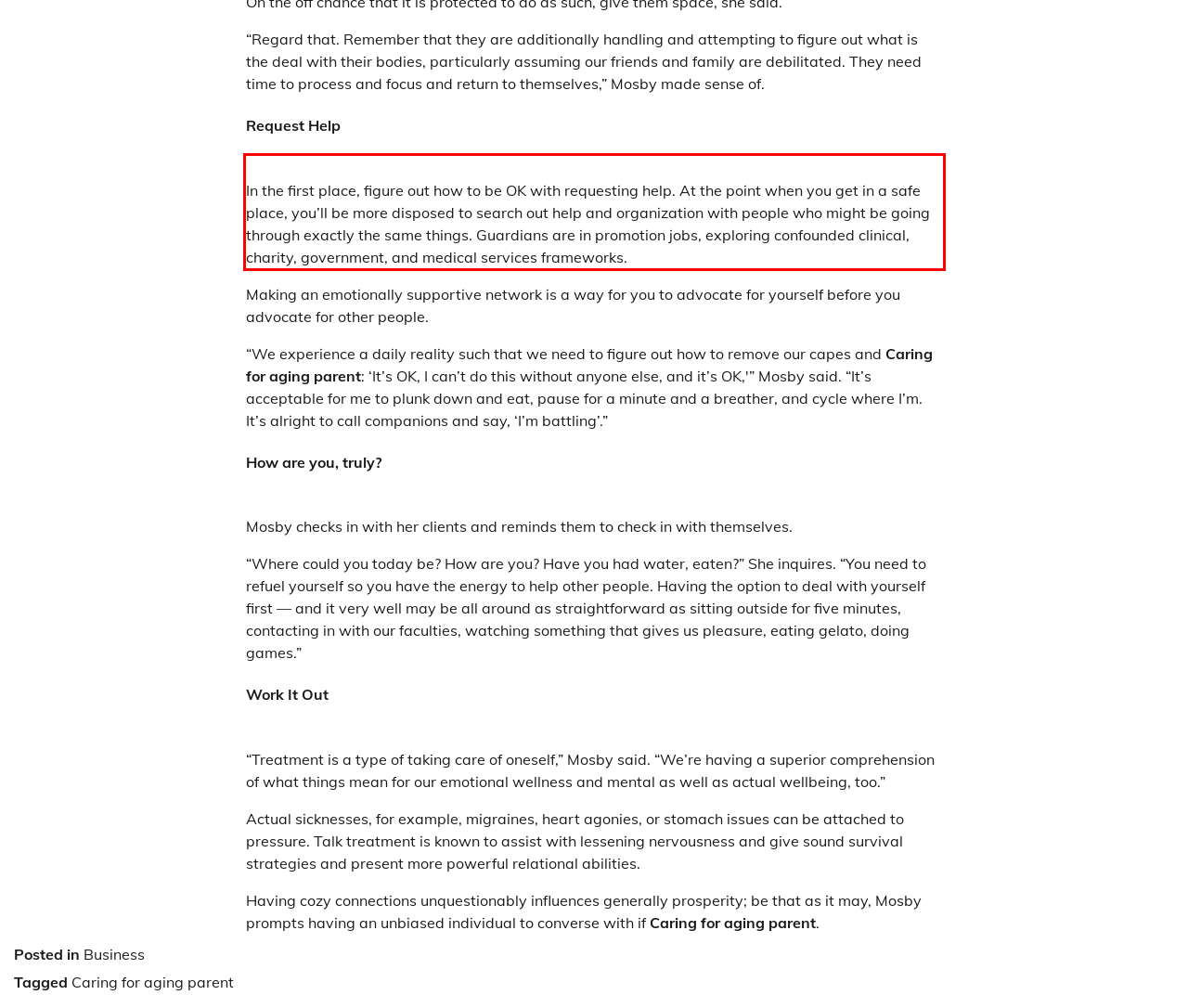You have a webpage screenshot with a red rectangle surrounding a UI element. Extract the text content from within this red bounding box.

In the first place, figure out how to be OK with requesting help. At the point when you get in a safe place, you’ll be more disposed to search out help and organization with people who might be going through exactly the same things. Guardians are in promotion jobs, exploring confounded clinical, charity, government, and medical services frameworks.